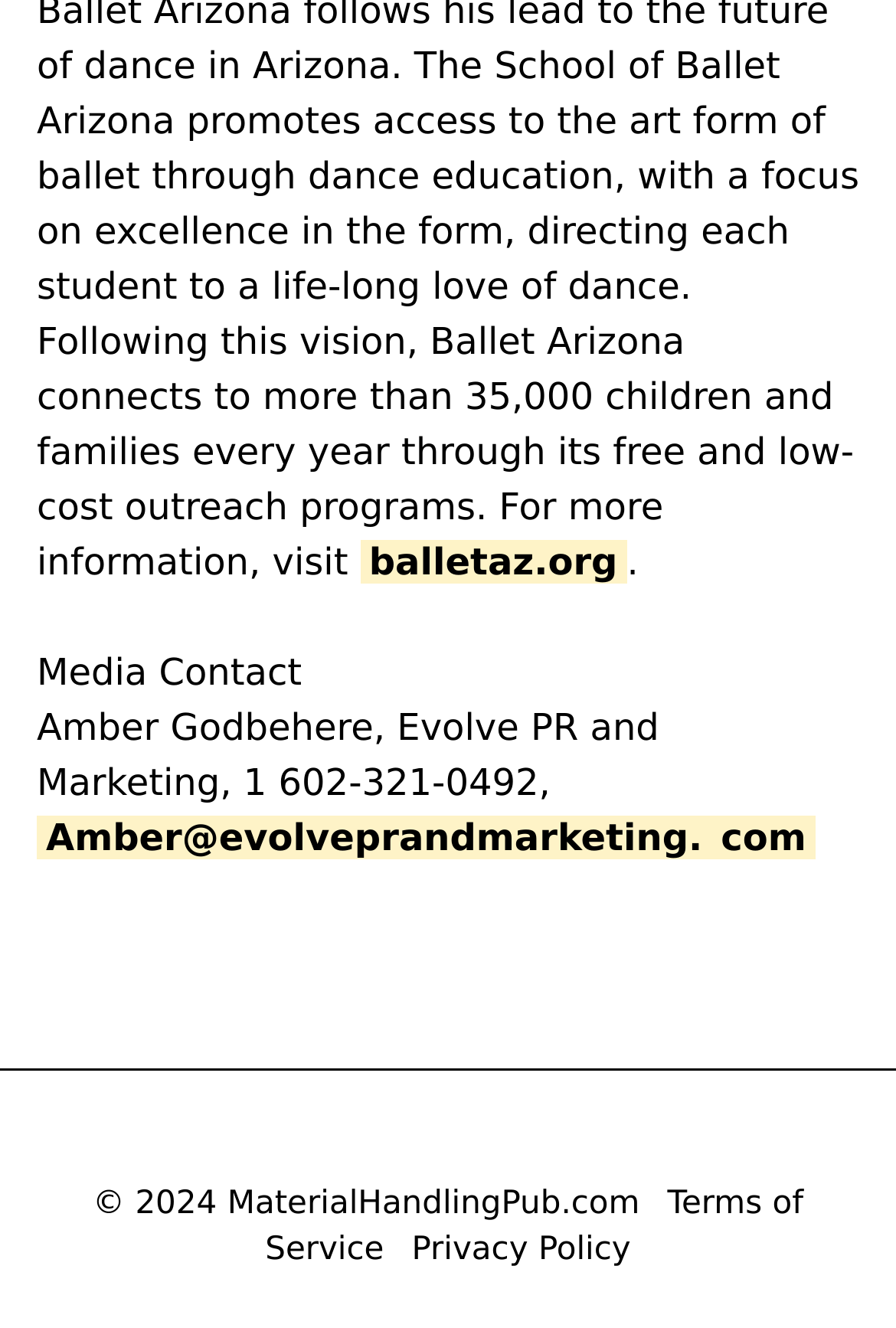What is the email address of the media contact?
Refer to the image and answer the question using a single word or phrase.

Amber@evolveprandmarketing.com